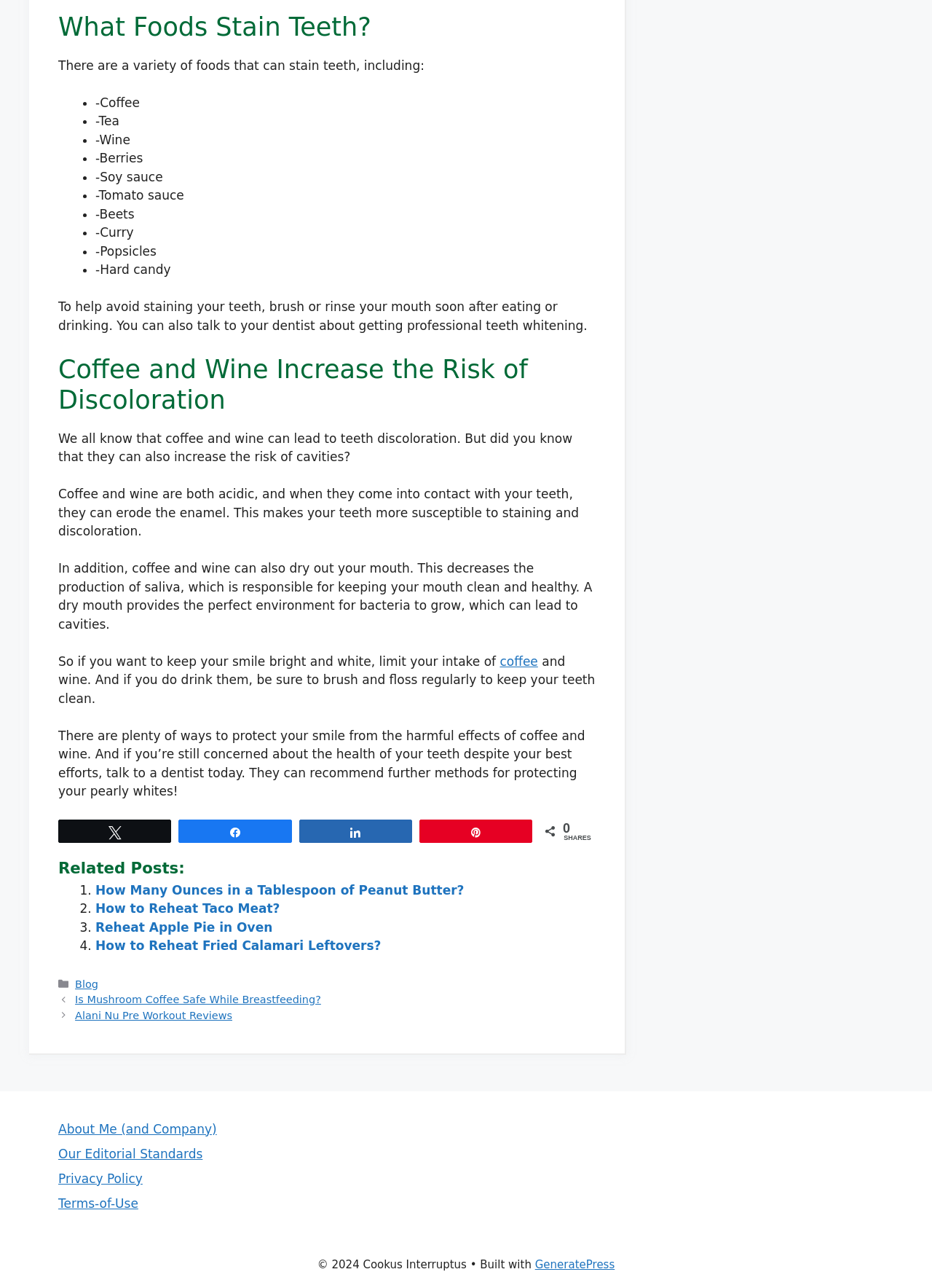Identify the bounding box coordinates of the part that should be clicked to carry out this instruction: "Click on 'coffee'".

[0.536, 0.508, 0.577, 0.519]